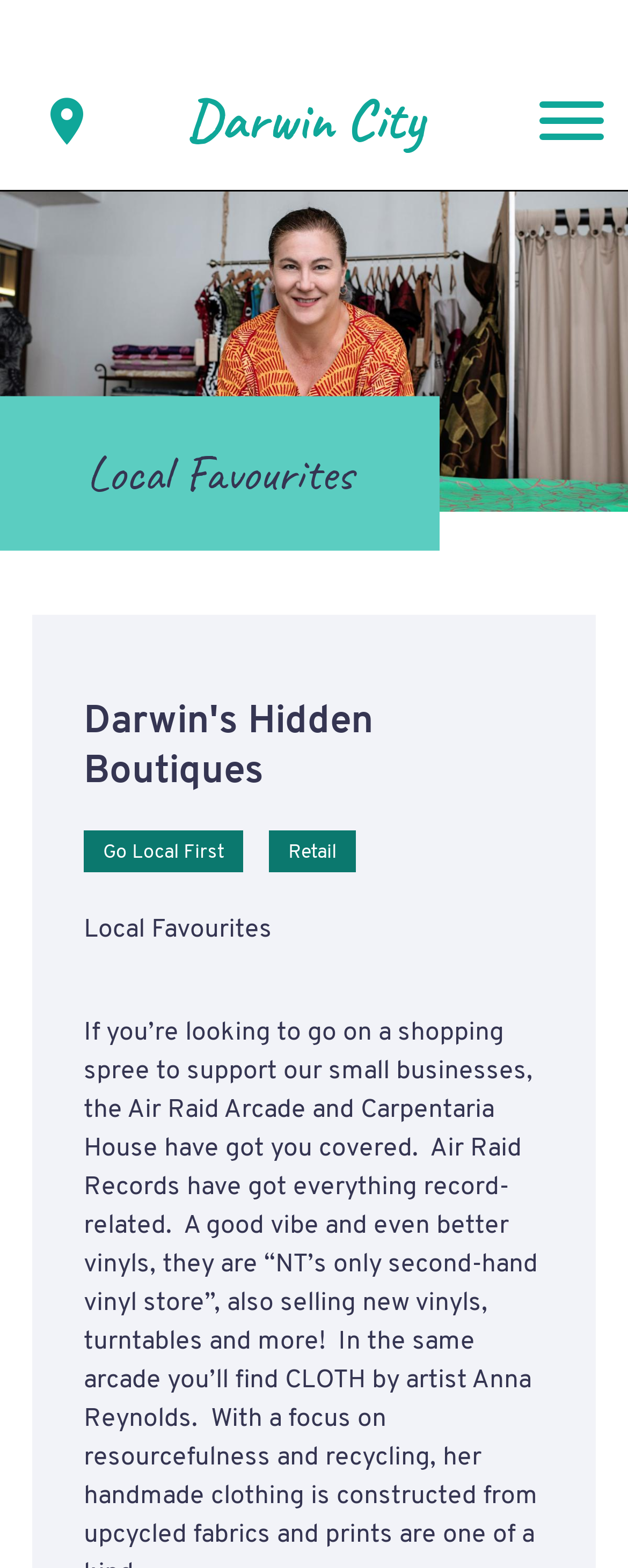Write an elaborate caption that captures the essence of the webpage.

The webpage is about Darwin's Hidden Boutiques, with a focus on supporting small businesses. At the top left corner, there is a "Skip to main content" link. Below it, there are two links side by side: "Eat drink, shop" on the left and "Darwin City" on the right. 

Below these links, there is a large image taking up the full width of the page, with an article element wrapped around it, featuring "Albertini". 

Underneath the image, there is a heading "Local Favourites" followed by a larger heading "Darwin's Hidden Boutiques" to the right of it. Below these headings, there are two links, "Go Local First" and "Retail", placed side by side. 

Finally, there is a static text "Local Favourites" below the links, which seems to be a repeated label.